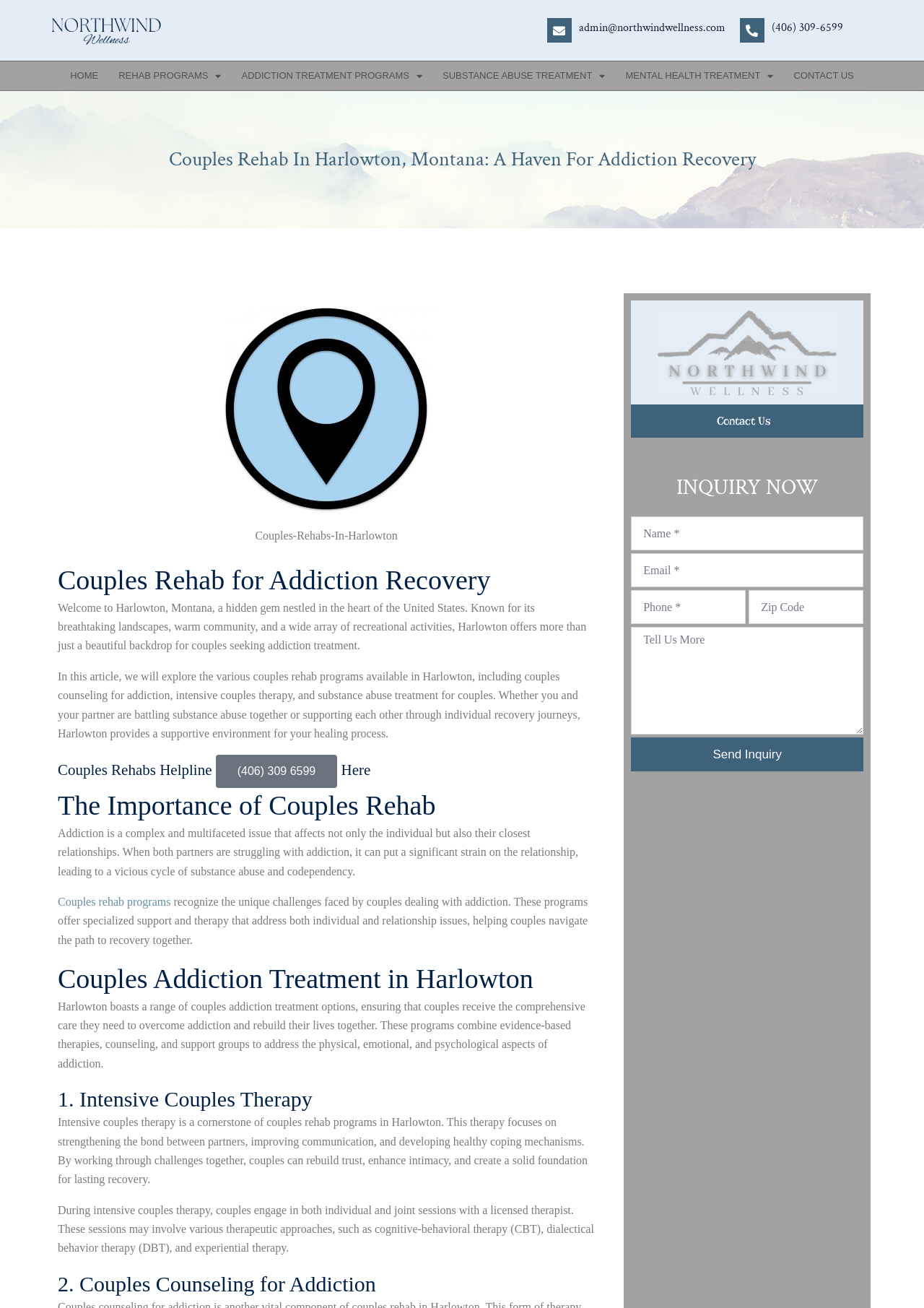Using the information shown in the image, answer the question with as much detail as possible: What is the location of the couples rehab programs?

I found the location by reading the heading 'Couples Rehab In Harlowton, Montana: A Haven For Addiction Recovery' and the paragraph that mentions Harlowton as a location for couples seeking addiction treatment.